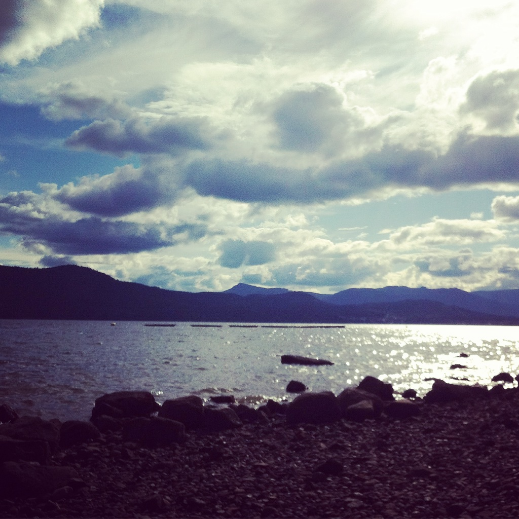What is the atmosphere of Salt Spring Island?
Using the image as a reference, deliver a detailed and thorough answer to the question.

The caption describes the scene as embodying 'the laid-back pace of life on Salt Spring Island', suggesting that the atmosphere of the island is relaxed and peaceful, rather than fast-paced or hectic.